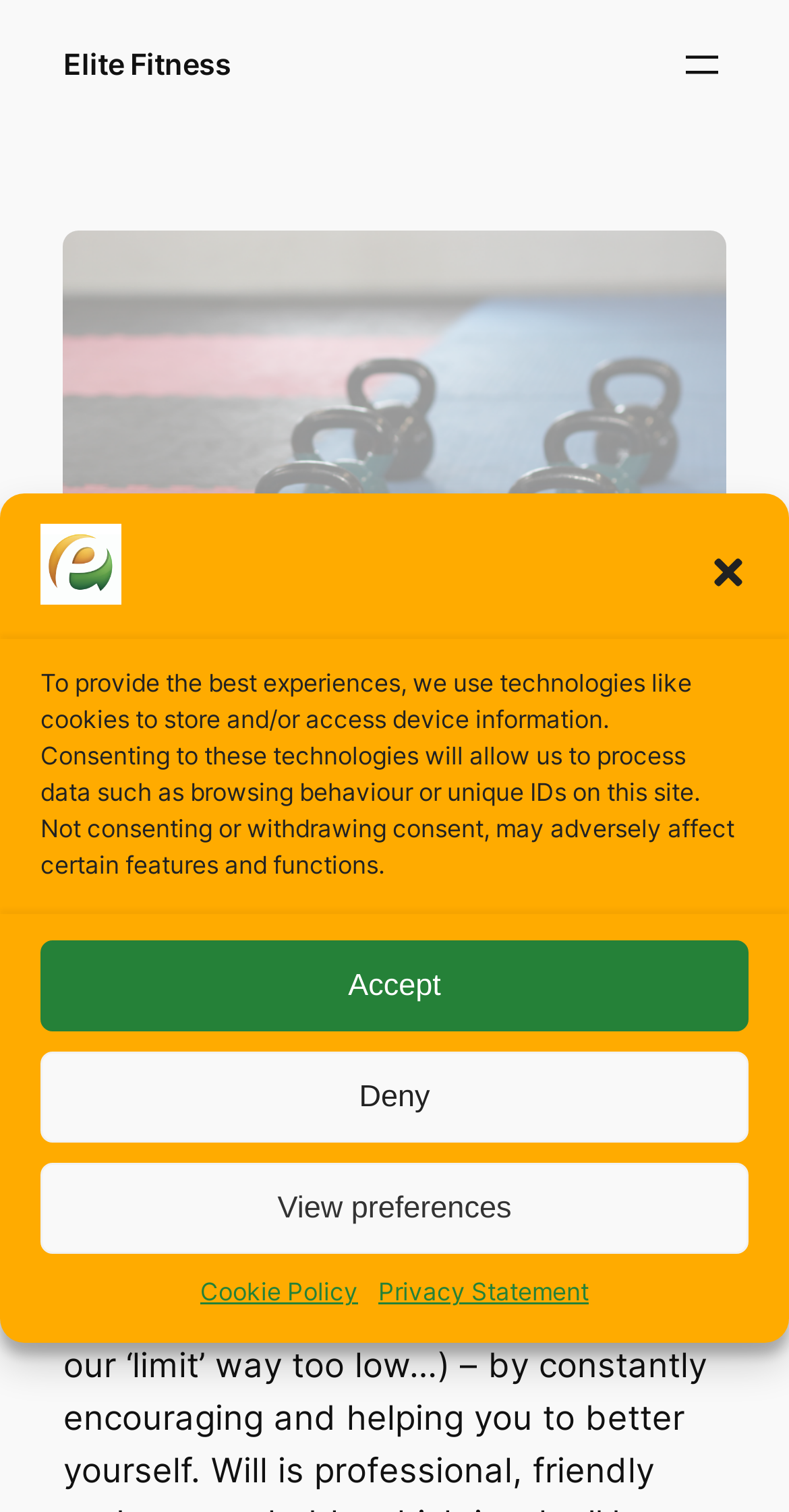Predict the bounding box of the UI element based on the description: "Feb 20, 2020". The coordinates should be four float numbers between 0 and 1, formatted as [left, top, right, bottom].

[0.08, 0.69, 0.303, 0.713]